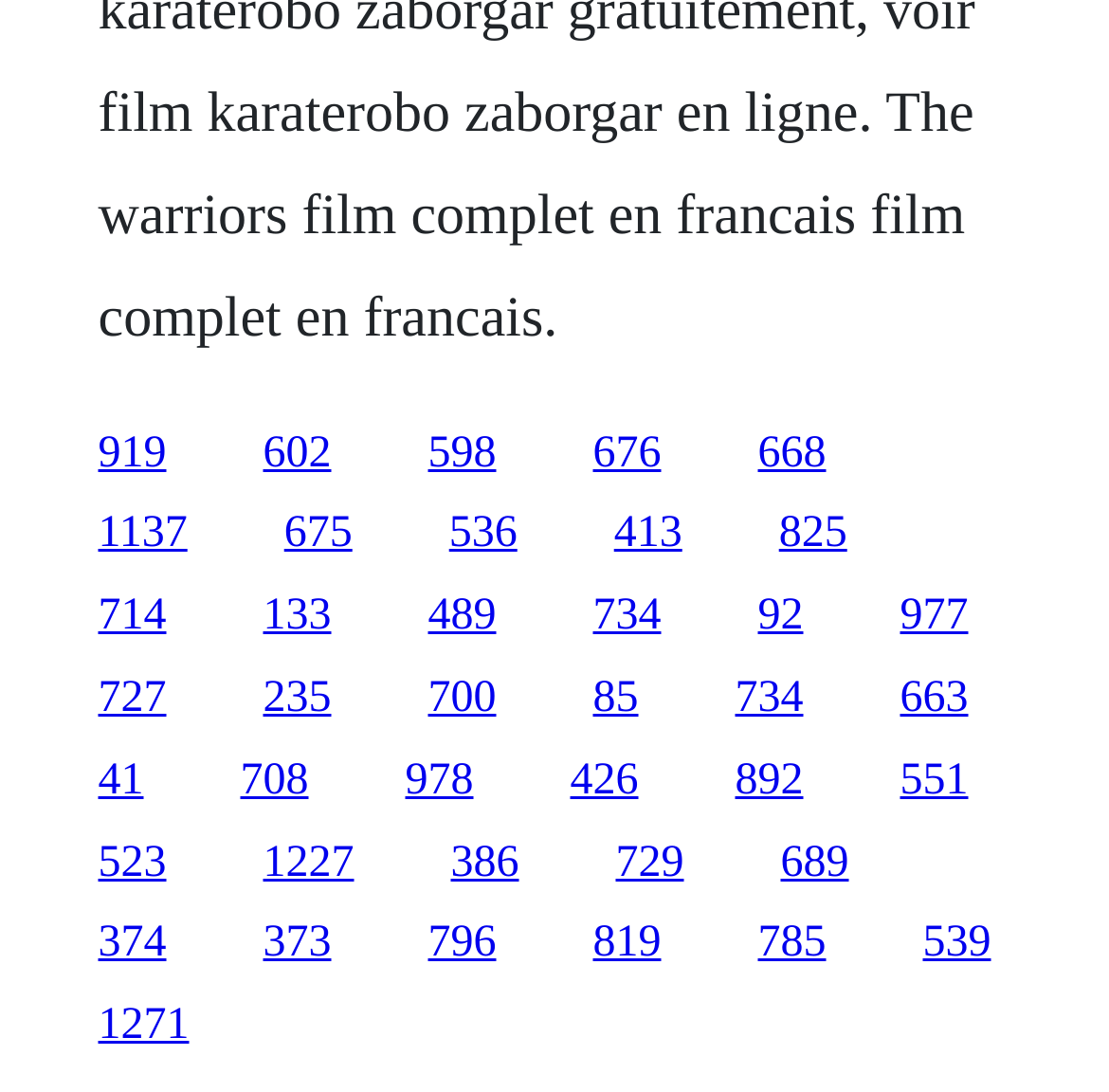Please pinpoint the bounding box coordinates for the region I should click to adhere to this instruction: "access the fifteenth link".

[0.088, 0.617, 0.15, 0.661]